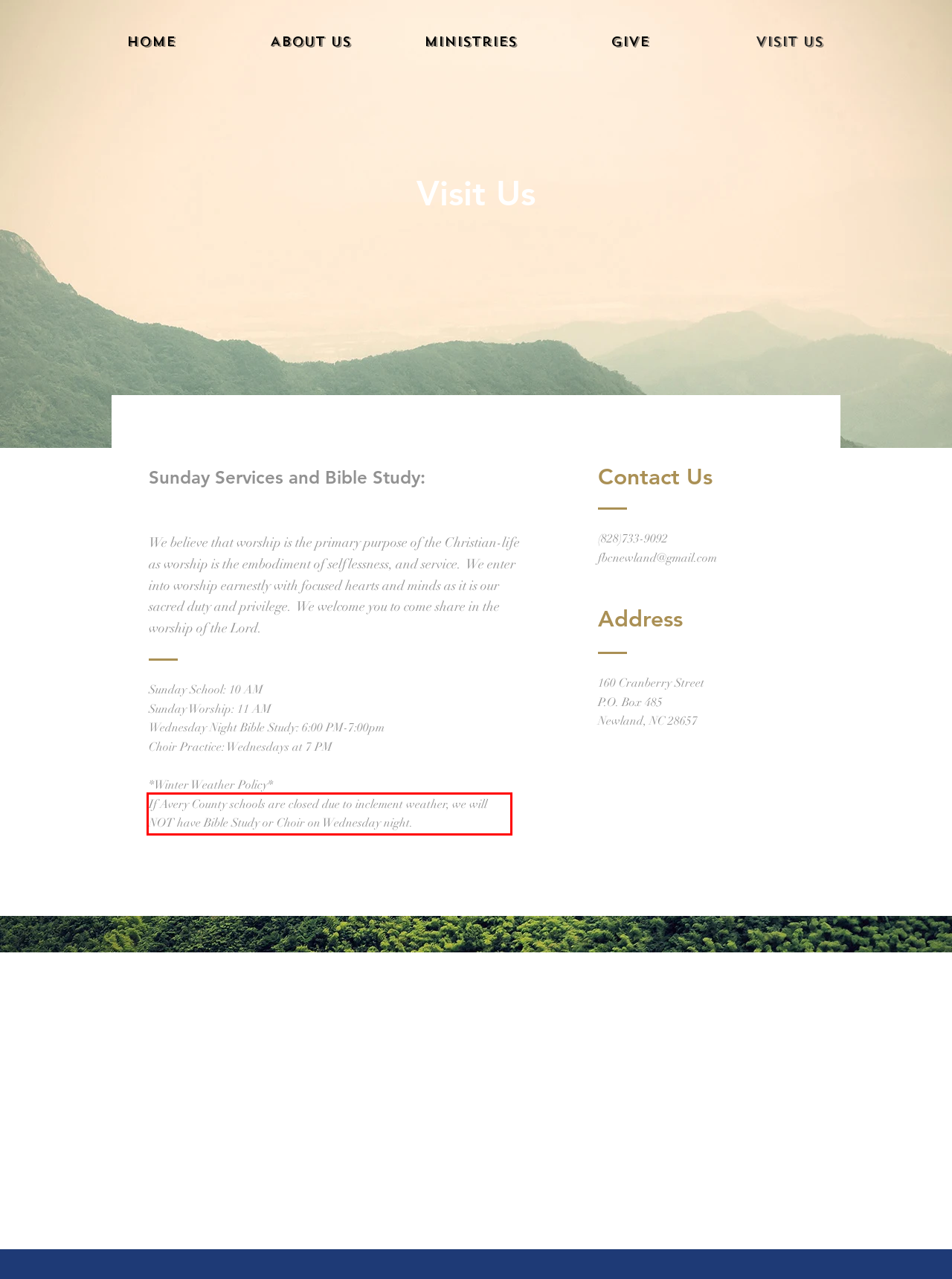Review the webpage screenshot provided, and perform OCR to extract the text from the red bounding box.

If Avery County schools are closed due to inclement weather, we will NOT have Bible Study or Choir on Wednesday night.